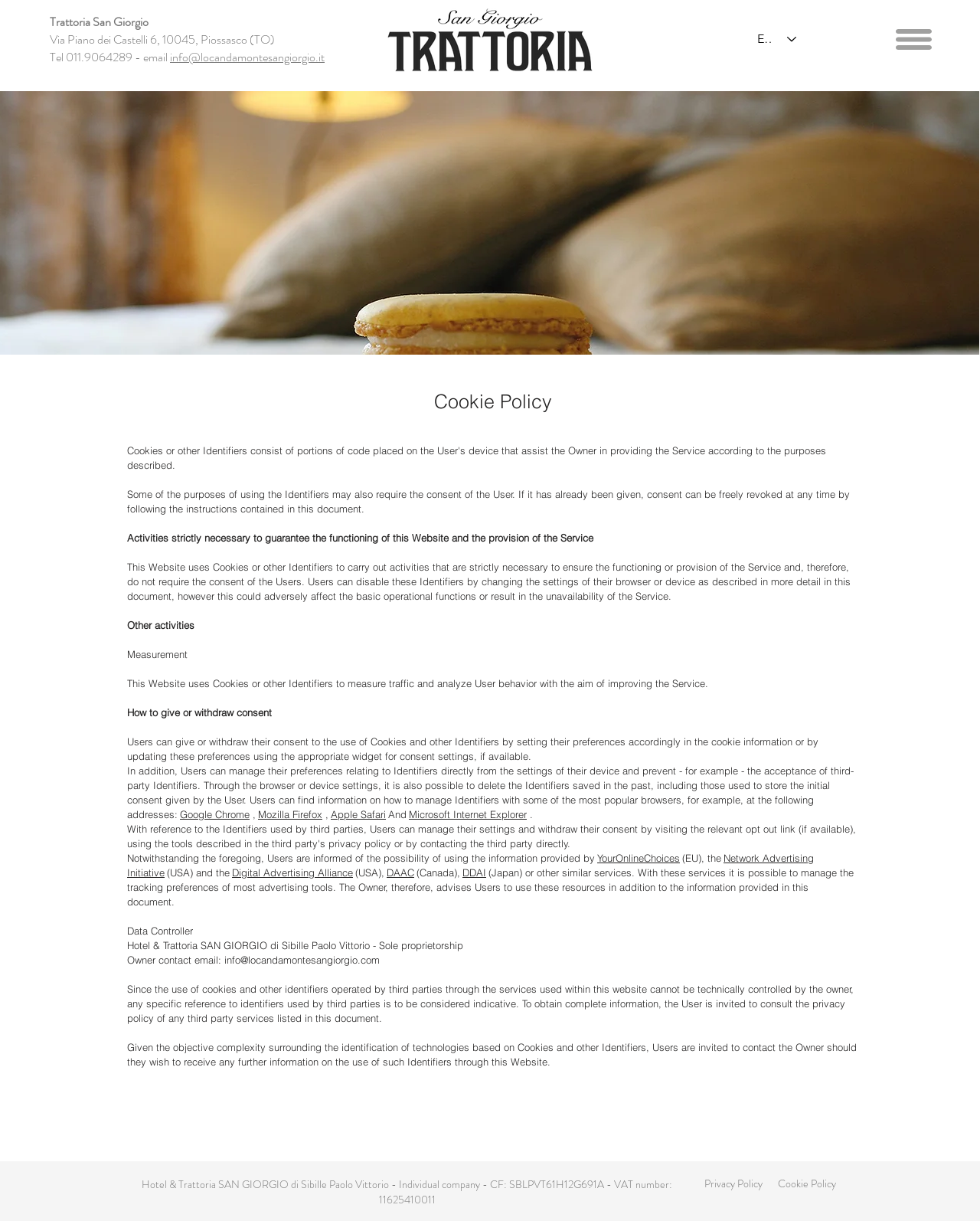Determine the bounding box for the HTML element described here: "Microsoft Internet Explorer". The coordinates should be given as [left, top, right, bottom] with each number being a float between 0 and 1.

[0.417, 0.662, 0.538, 0.672]